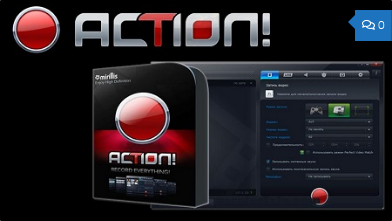What type of users is the software suitable for?
Answer the question based on the image using a single word or a brief phrase.

Content creators and gamers